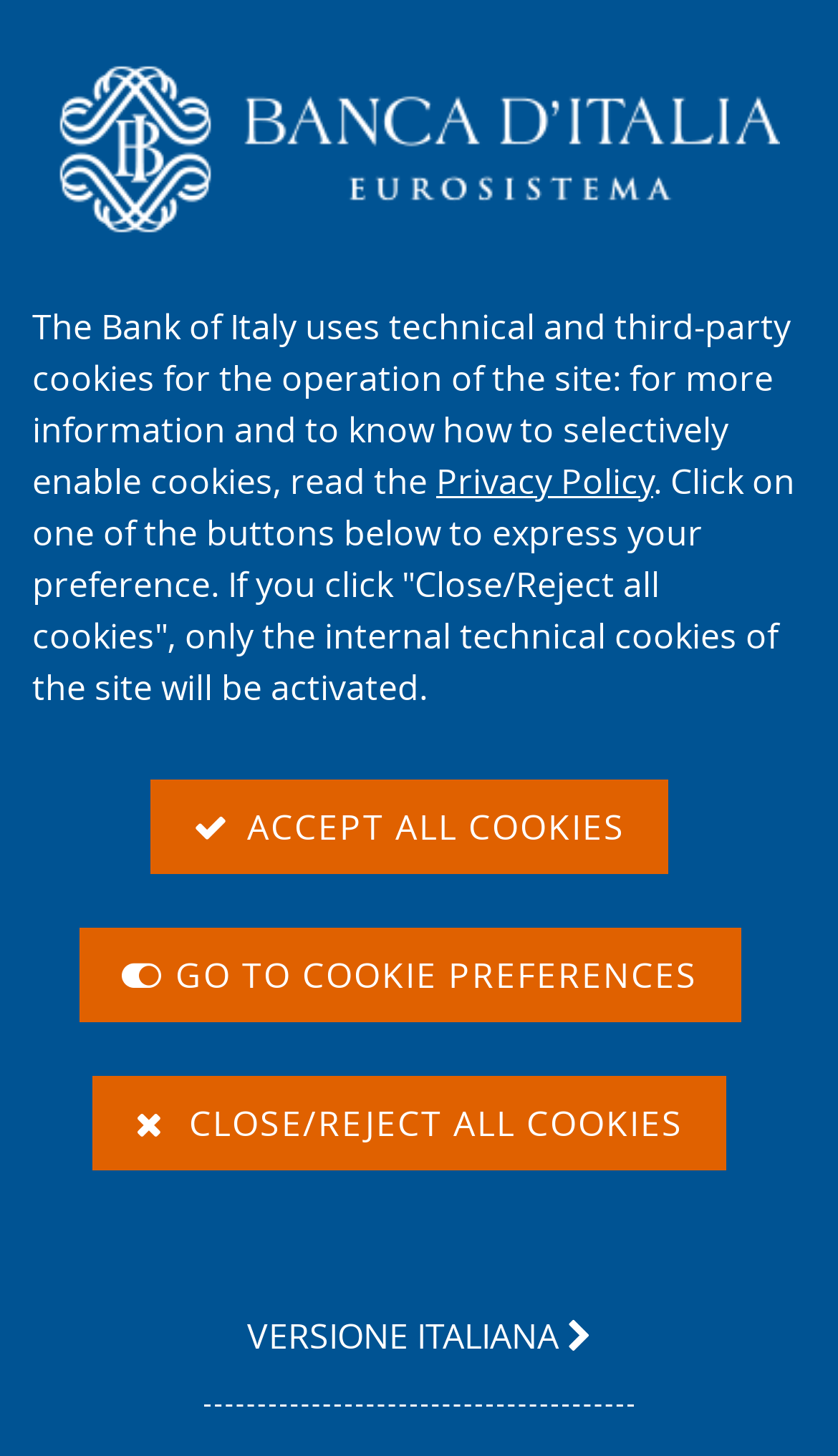Using the element description: "Fashion 10", determine the bounding box coordinates. The coordinates should be in the format [left, top, right, bottom], with values between 0 and 1.

None